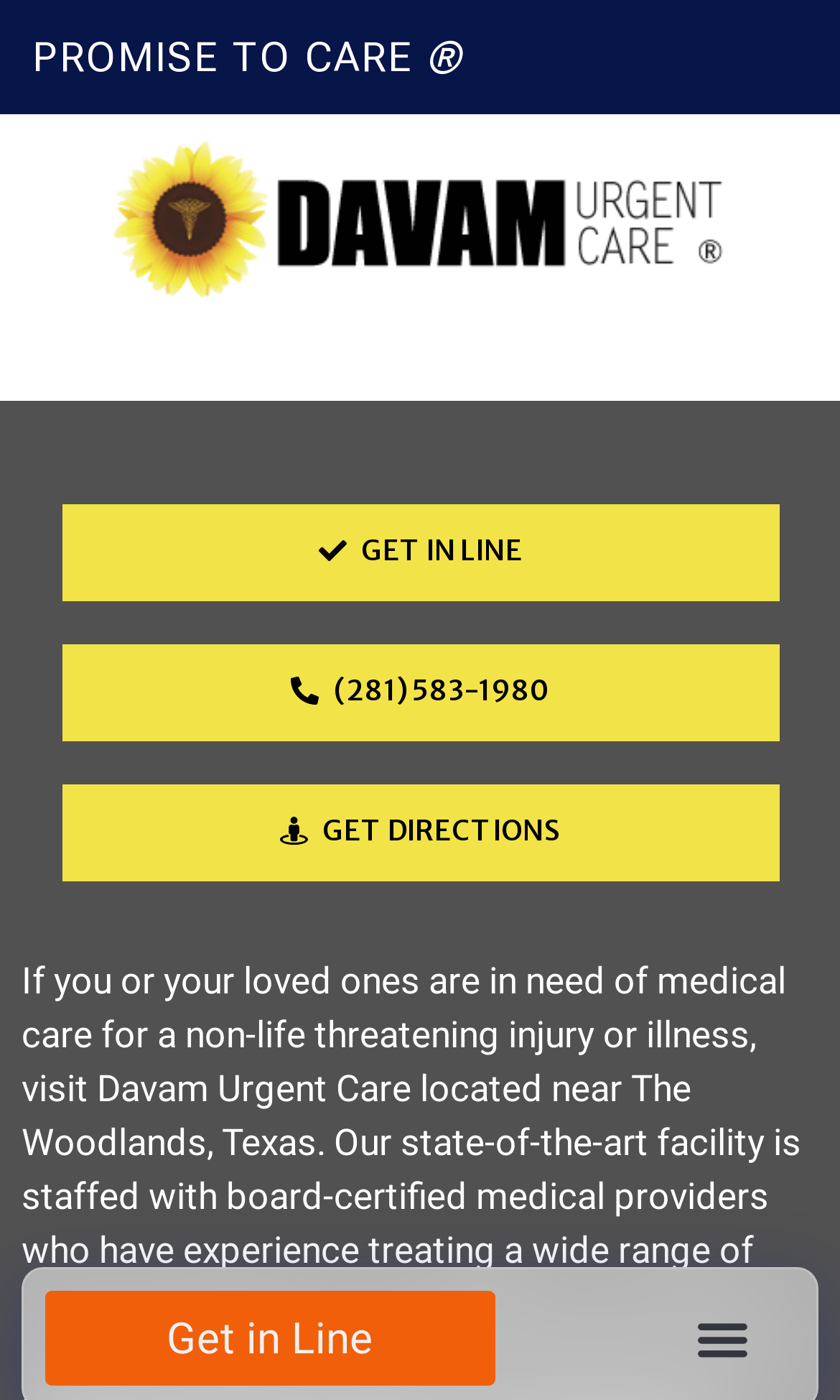Show the bounding box coordinates for the HTML element as described: "GET IN LINE".

[0.124, 0.36, 0.876, 0.429]